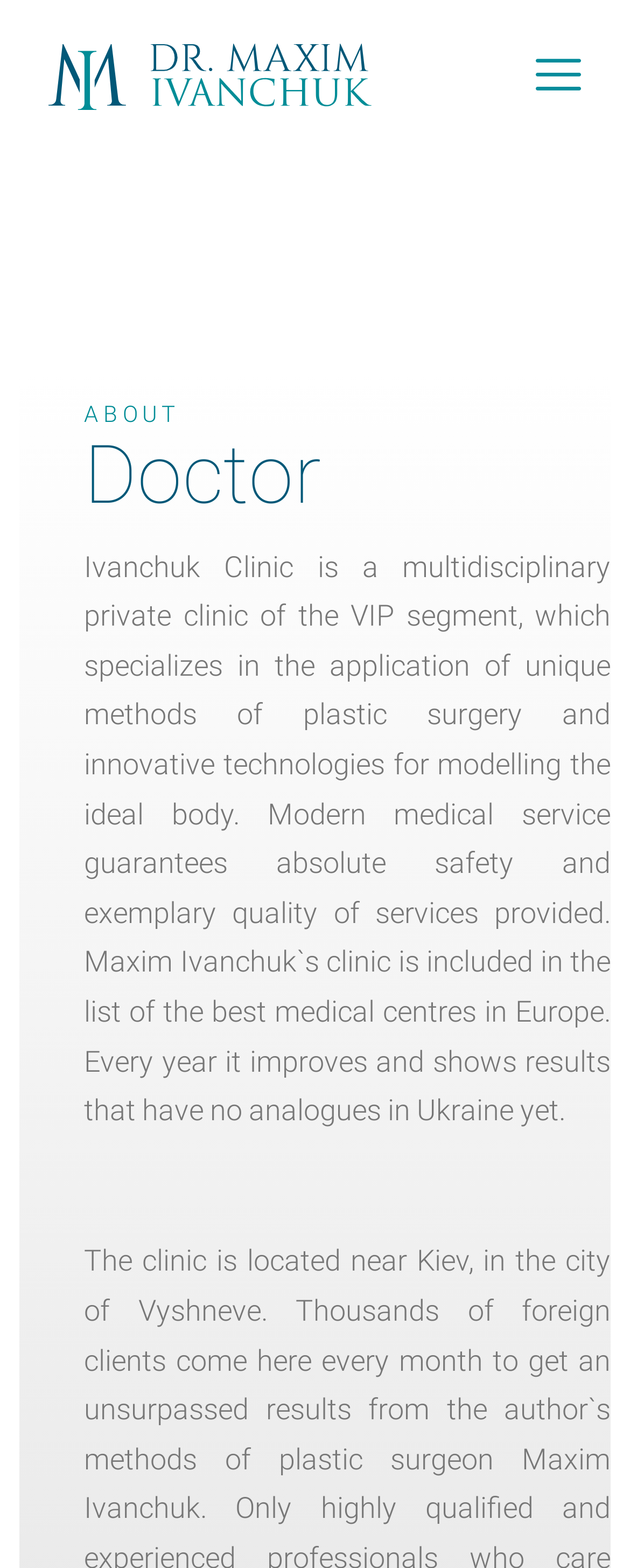What is the guarantee of the clinic's services?
Refer to the image and give a detailed response to the question.

The guarantee of the clinic's services can be found in the text description, which states 'Modern medical service guarantees absolute safety and exemplary quality of services provided'.